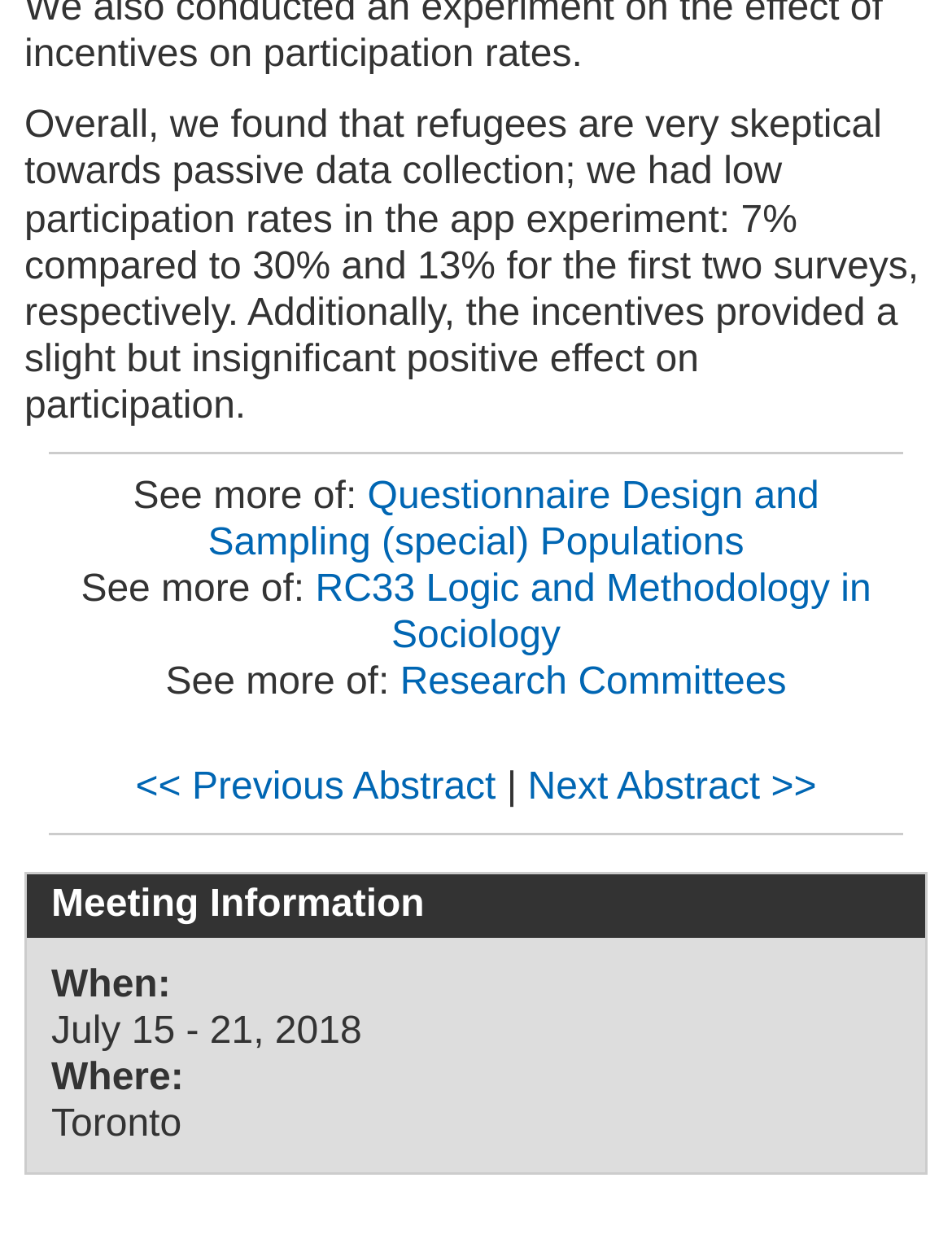Please answer the following query using a single word or phrase: 
What is the participation rate in the app experiment?

7%